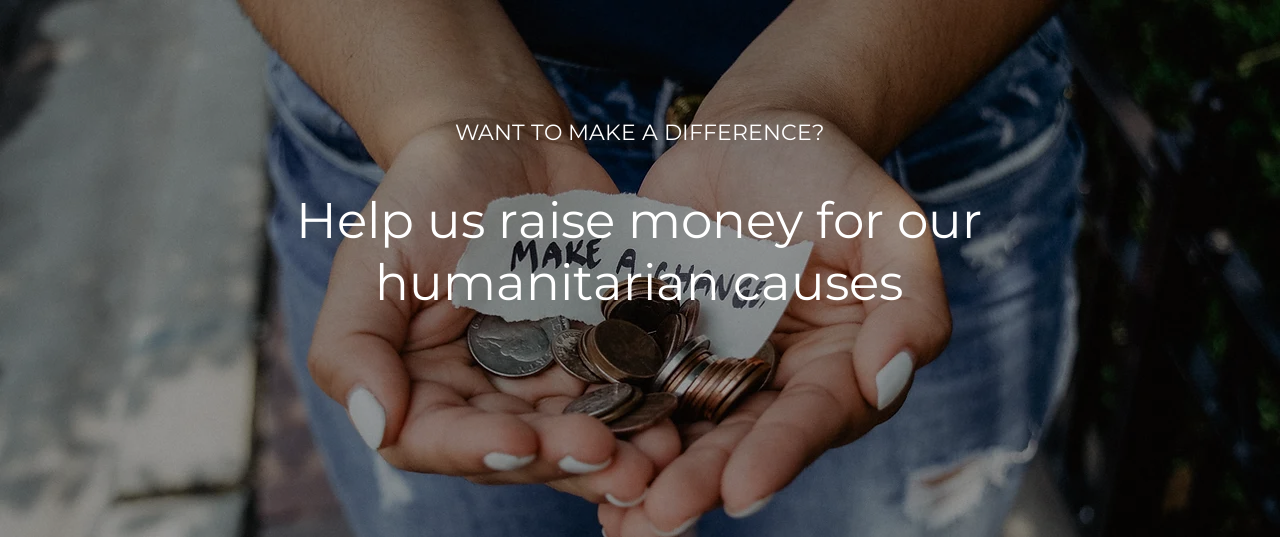Detail every aspect of the image in your caption.

In this heartfelt image, a person holds a collection of coins and a handwritten note that reads "MAKE A DIFFERENCE." The hands are prominently featured, symbolizing community and the spirit of giving. The background is softly blurred, emphasizing the significance of the act of donation. Overlaying the image are inspiring messages encouraging viewers to "WANT TO MAKE A DIFFERENCE?" and "Help us raise money for our humanitarian causes," inviting support for important initiatives. The visual conveys a strong appeal for contributions, underscoring the positive impact of philanthropy on humanitarian efforts.